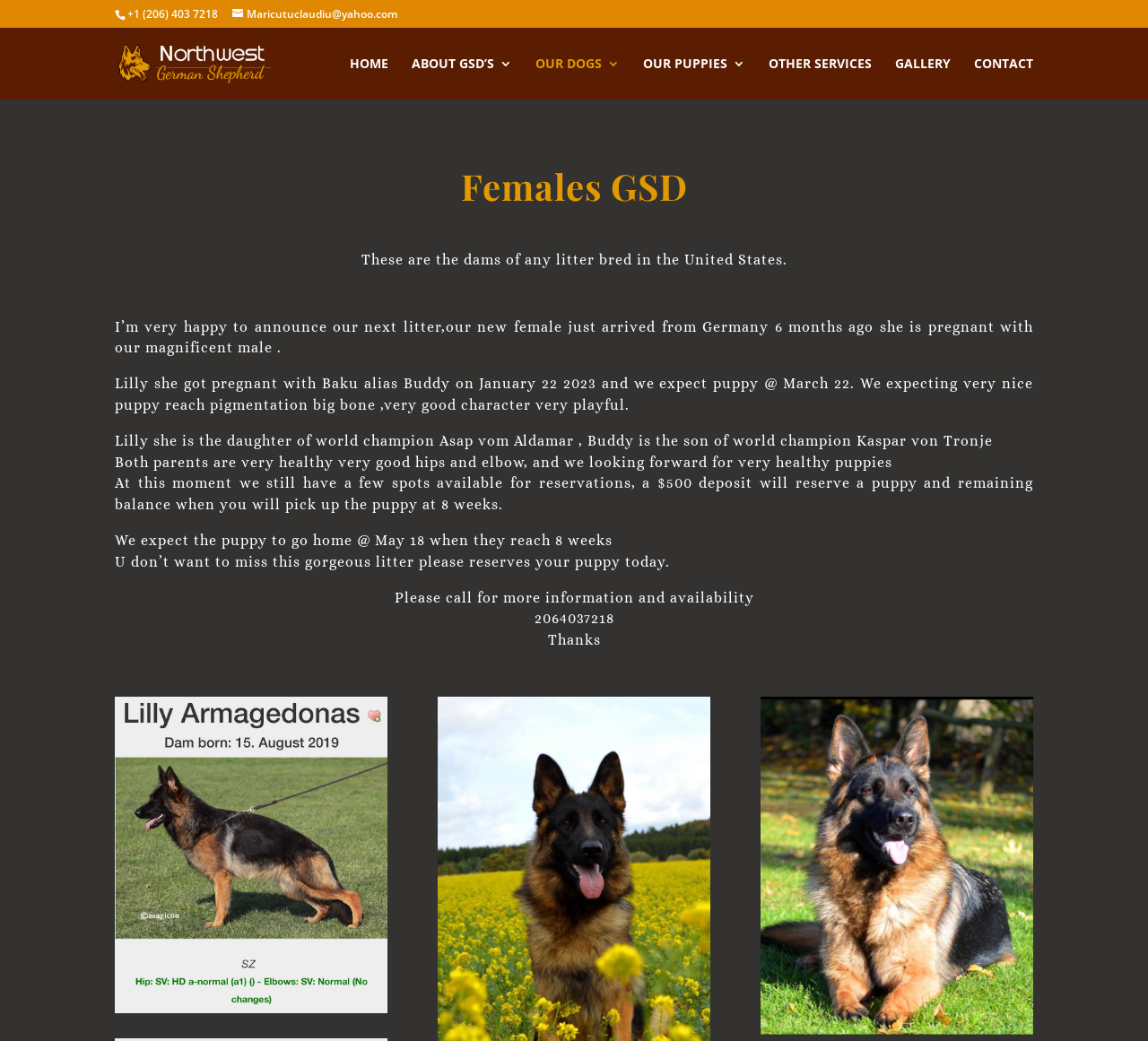Please identify the bounding box coordinates of the clickable element to fulfill the following instruction: "View the gallery". The coordinates should be four float numbers between 0 and 1, i.e., [left, top, right, bottom].

[0.78, 0.055, 0.828, 0.096]